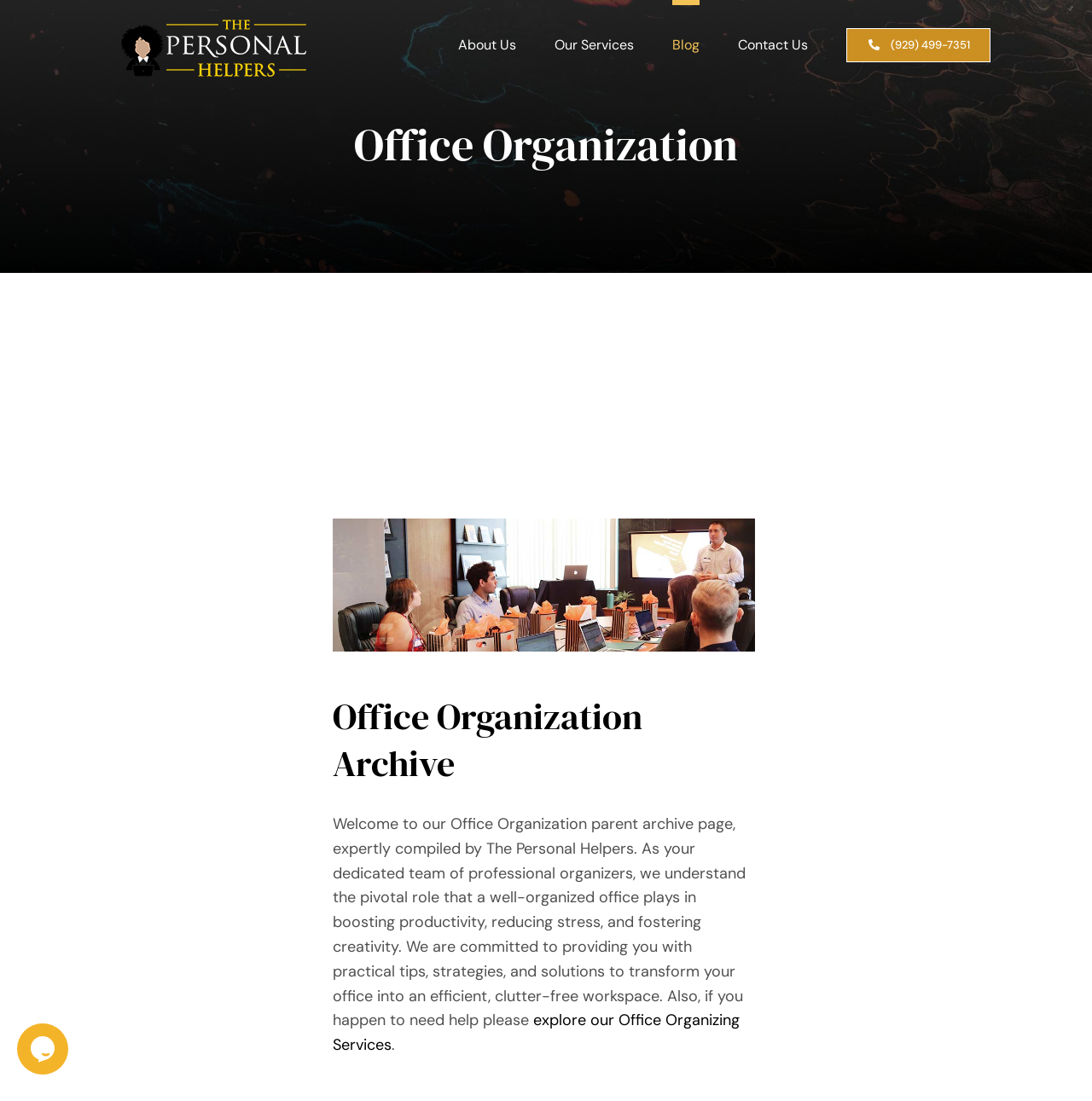Provide the bounding box coordinates of the section that needs to be clicked to accomplish the following instruction: "Go to the top of the page."

[0.904, 0.964, 0.941, 0.991]